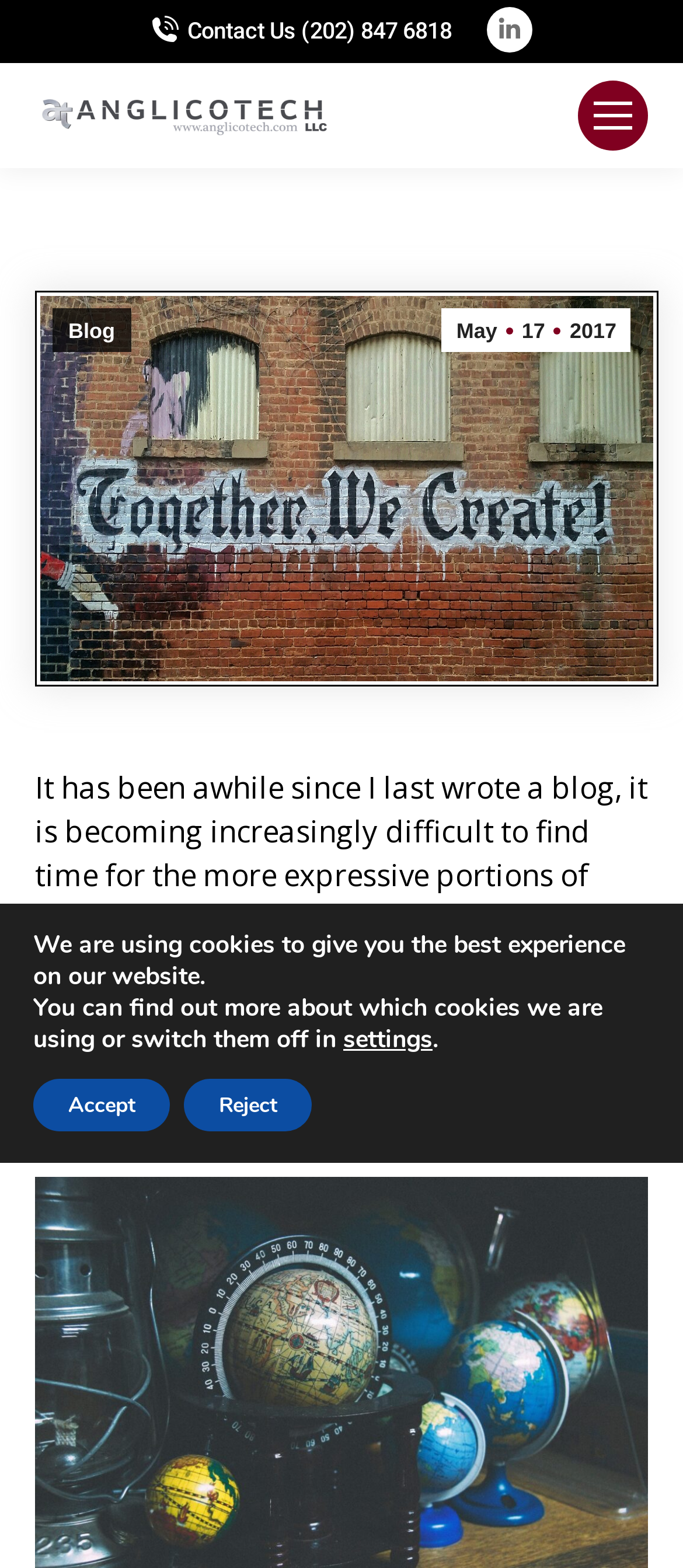Determine the bounding box coordinates (top-left x, top-left y, bottom-right x, bottom-right y) of the UI element described in the following text: Go to Top

[0.872, 0.686, 0.974, 0.73]